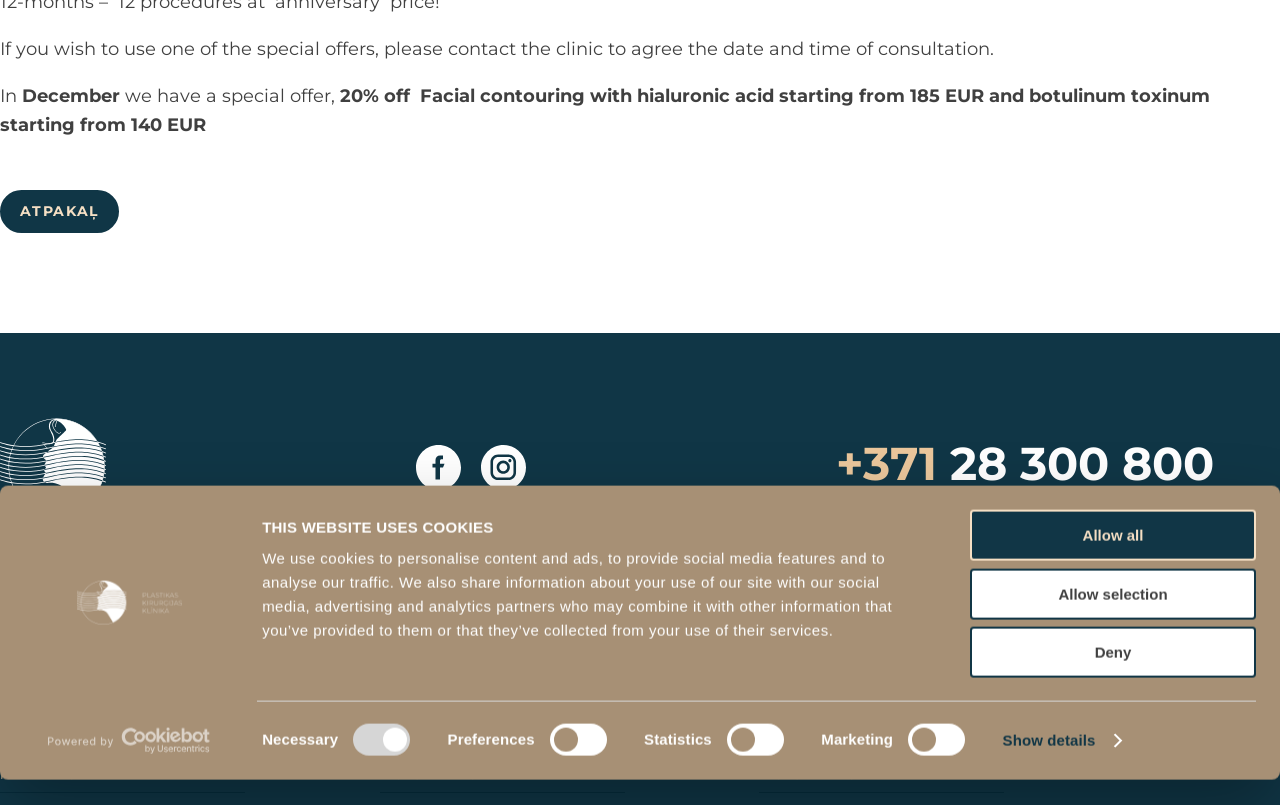Locate the UI element described by Atpakaļ and provide its bounding box coordinates. Use the format (top-left x, top-left y, bottom-right x, bottom-right y) with all values as floating point numbers between 0 and 1.

[0.0, 0.236, 0.093, 0.289]